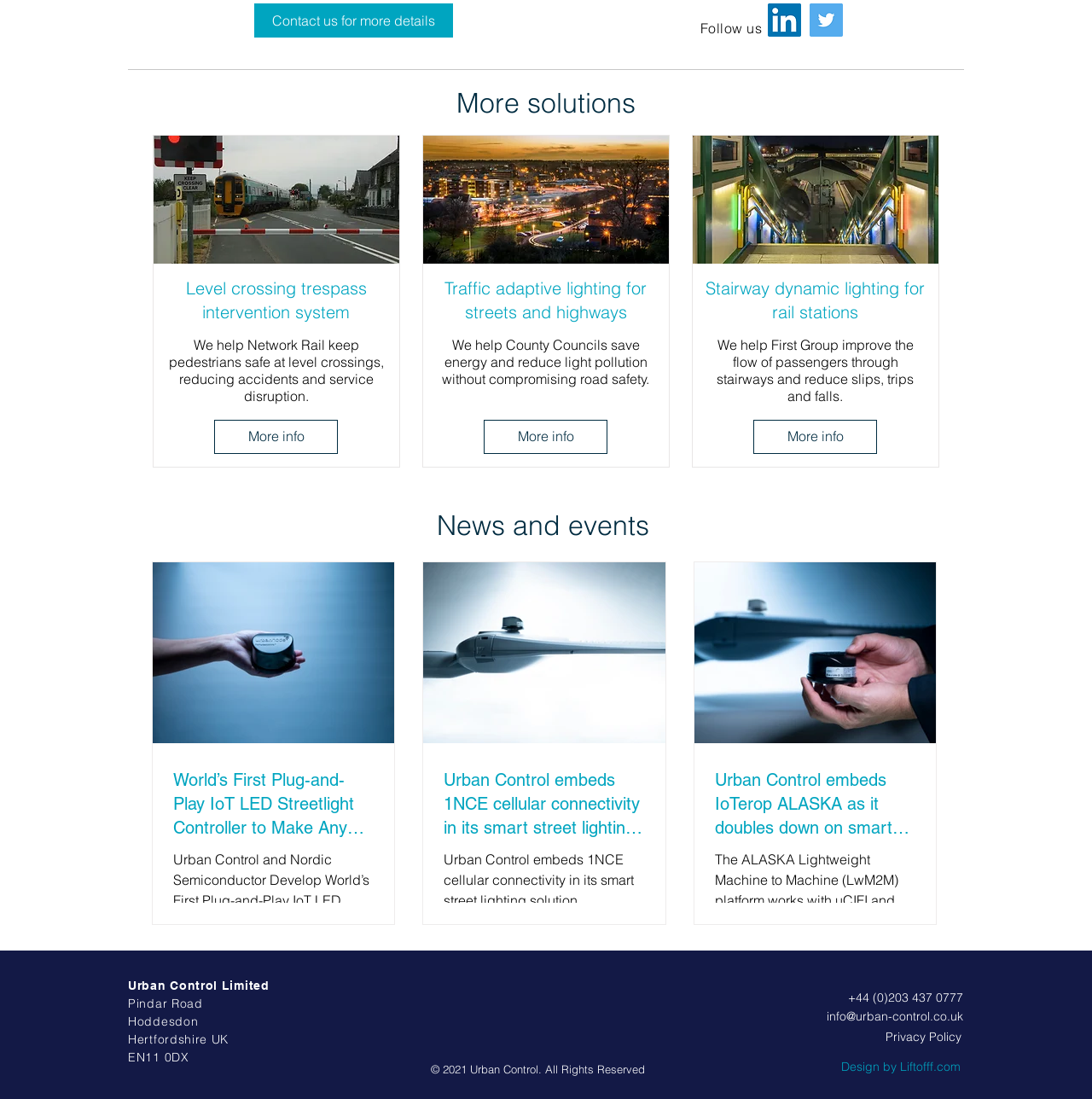Predict the bounding box coordinates of the area that should be clicked to accomplish the following instruction: "Read the news about Urban Control embeds 1NCE cellular connectivity in its smart street lighting solution". The bounding box coordinates should consist of four float numbers between 0 and 1, i.e., [left, top, right, bottom].

[0.406, 0.699, 0.591, 0.764]